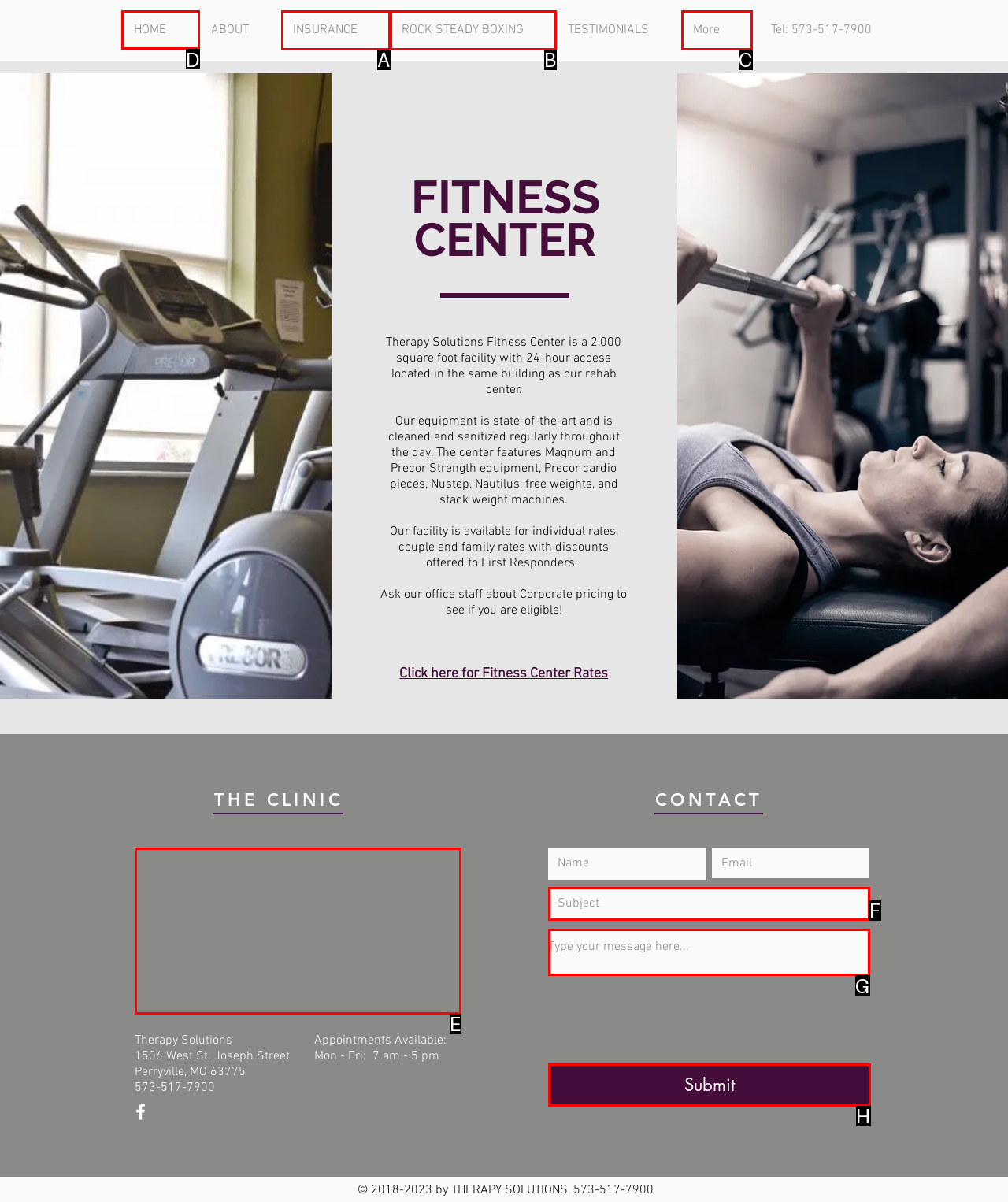Determine which UI element I need to click to achieve the following task: Click HOME Provide your answer as the letter of the selected option.

D